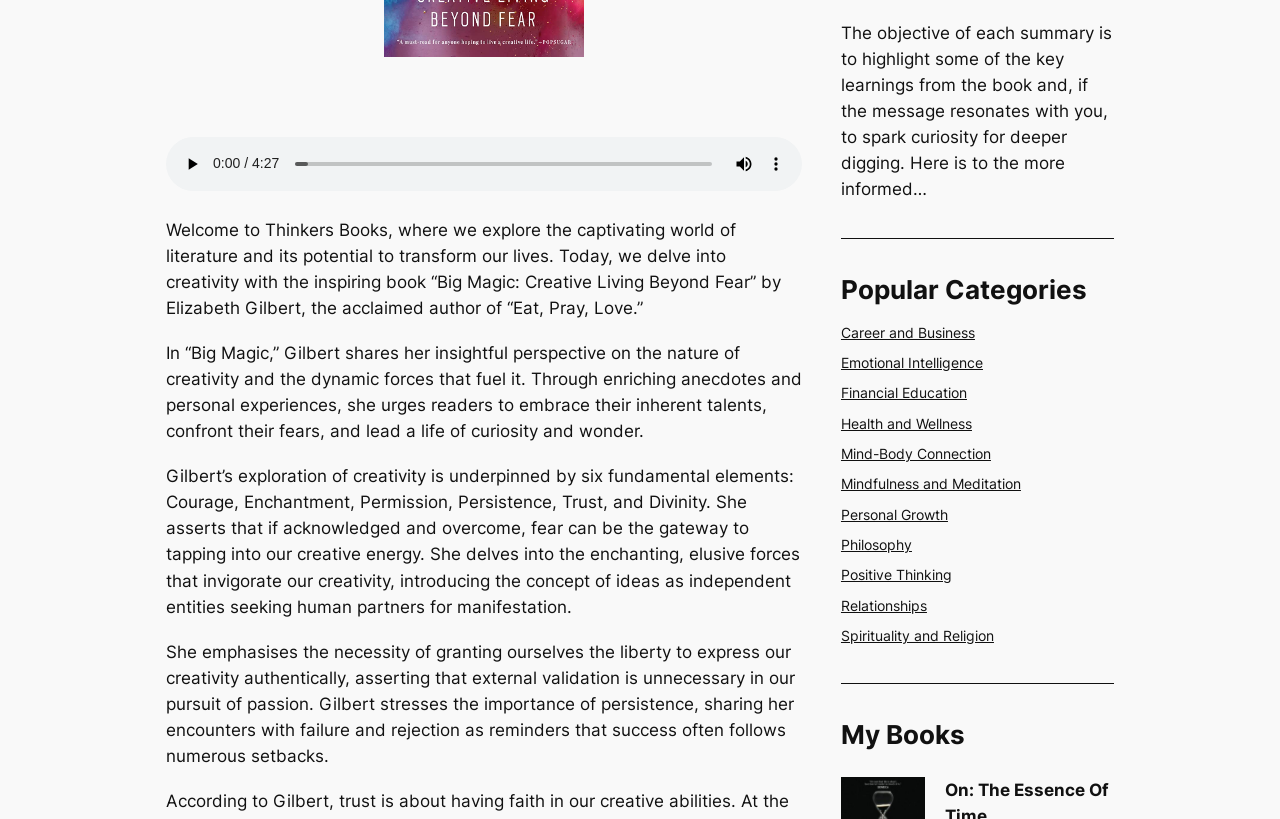Determine the bounding box coordinates for the UI element with the following description: "Spirituality and Religion". The coordinates should be four float numbers between 0 and 1, represented as [left, top, right, bottom].

[0.657, 0.766, 0.777, 0.786]